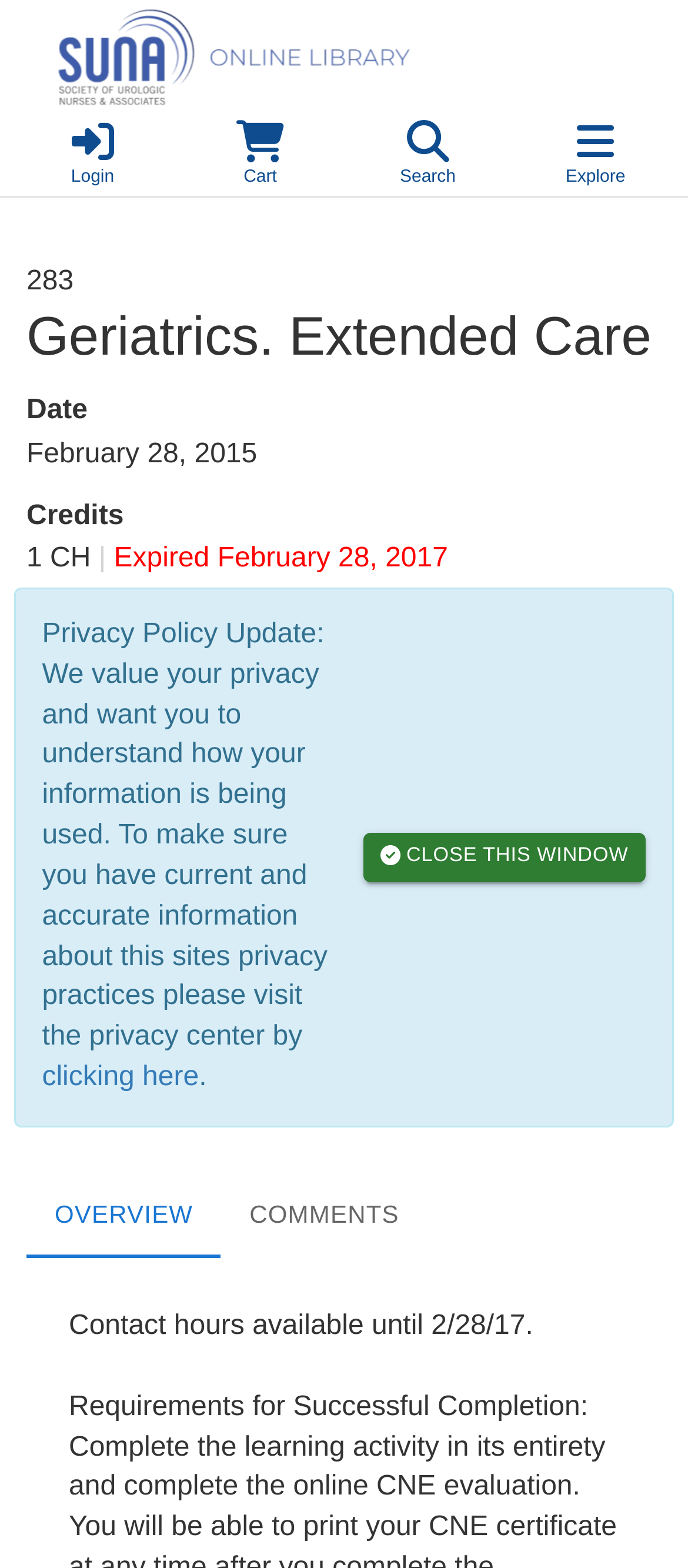Pinpoint the bounding box coordinates of the element to be clicked to execute the instruction: "Search for something".

[0.5, 0.068, 0.744, 0.125]